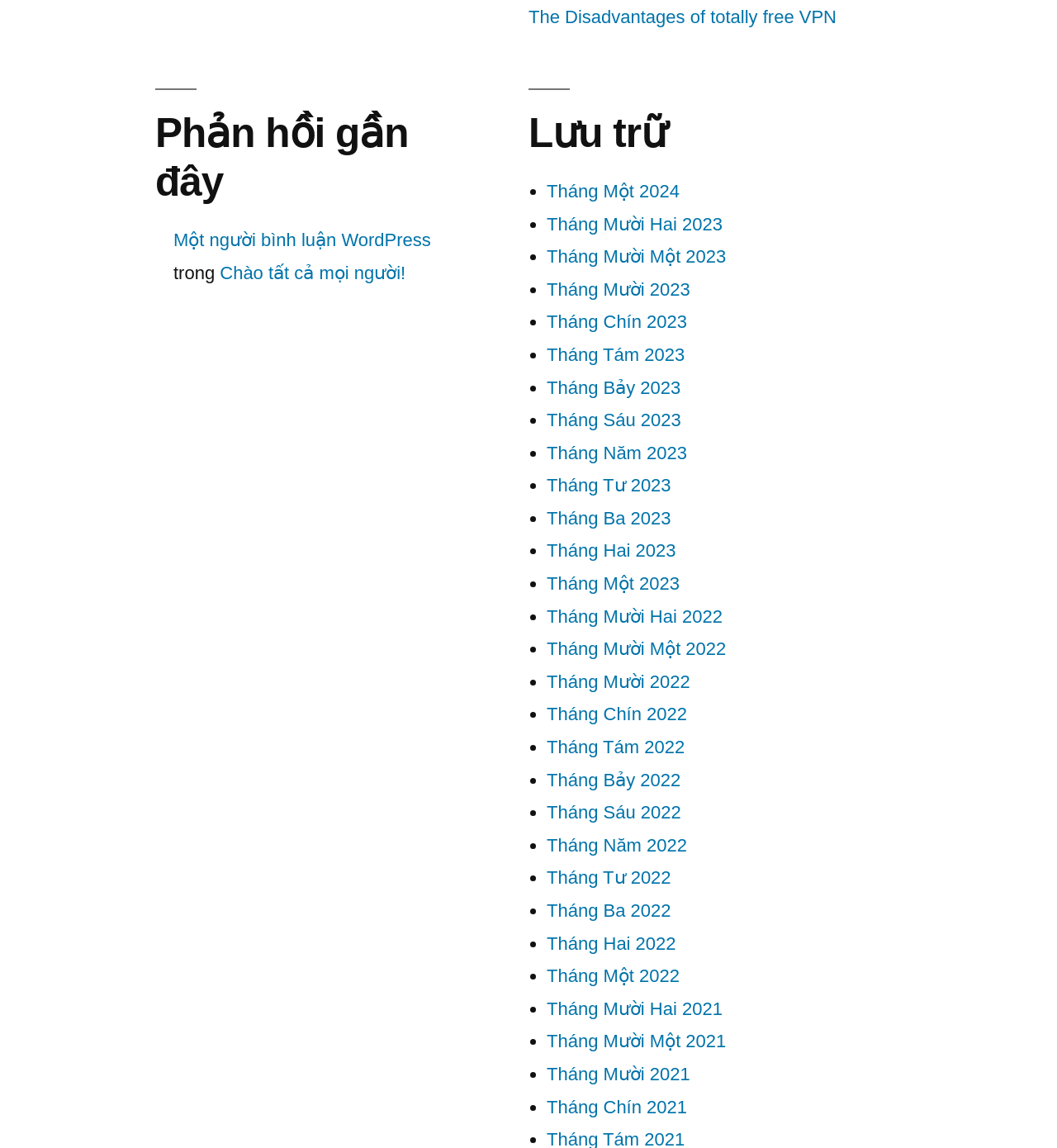Respond concisely with one word or phrase to the following query:
What is the language of the comments?

Vietnamese